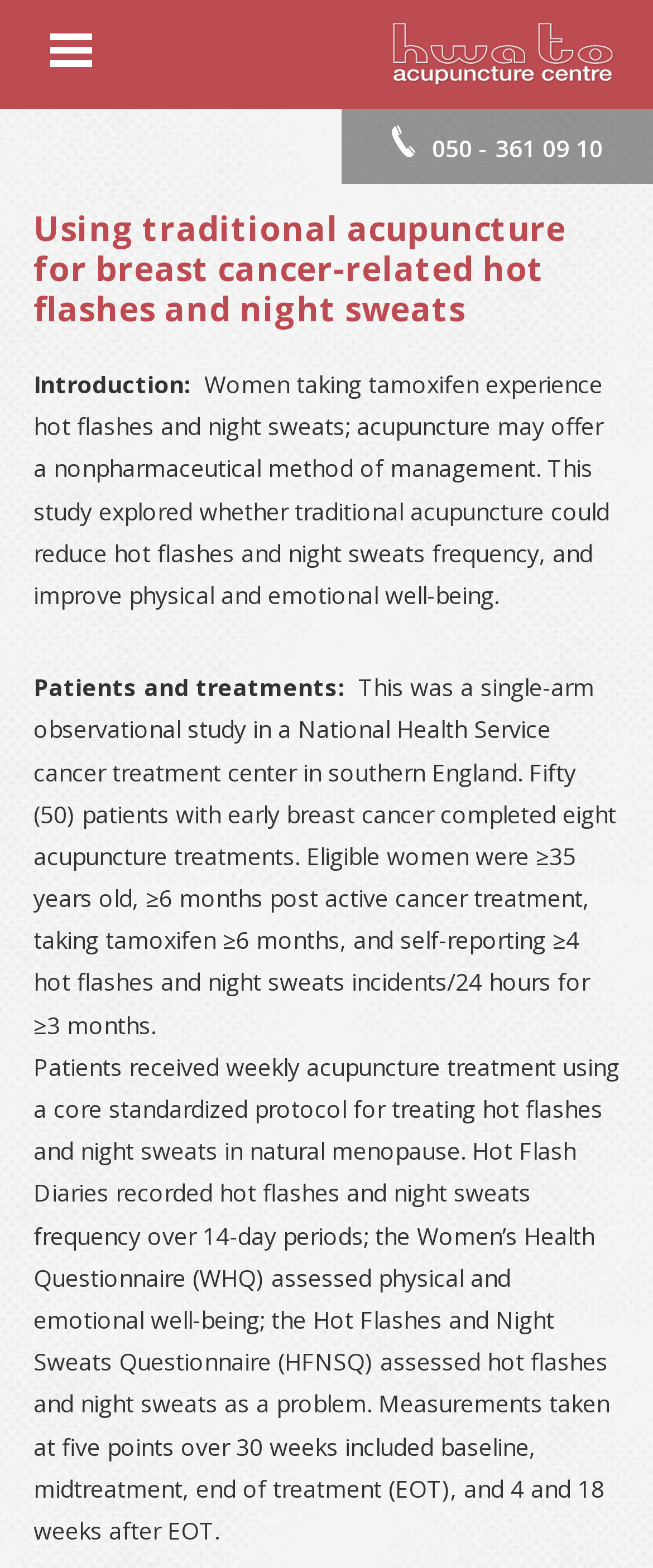Use a single word or phrase to answer the question: How many patients completed acupuncture treatments?

50